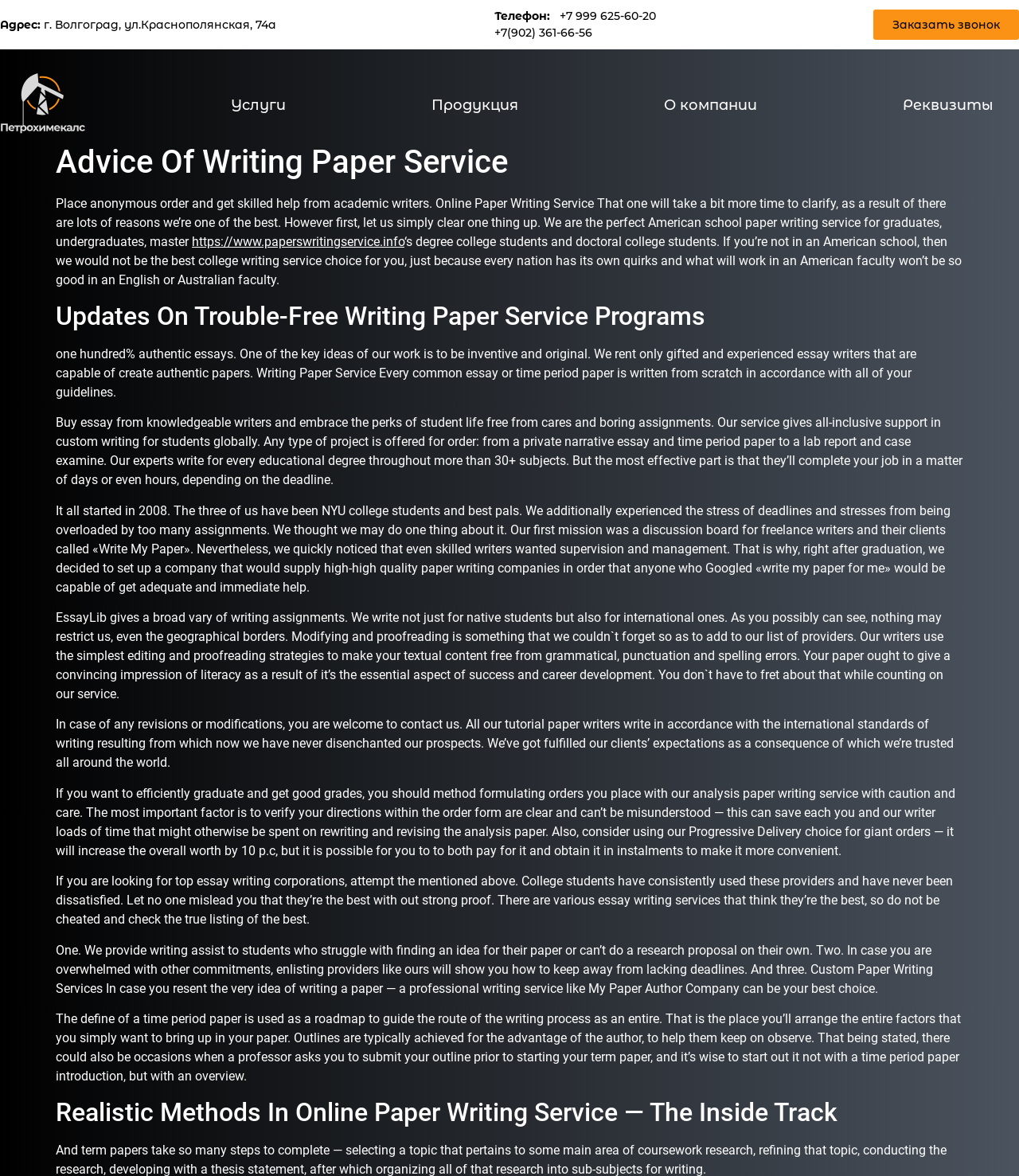Please locate the bounding box coordinates of the element that should be clicked to complete the given instruction: "Click the '+7 999 625-60-20' phone number".

[0.549, 0.007, 0.643, 0.02]